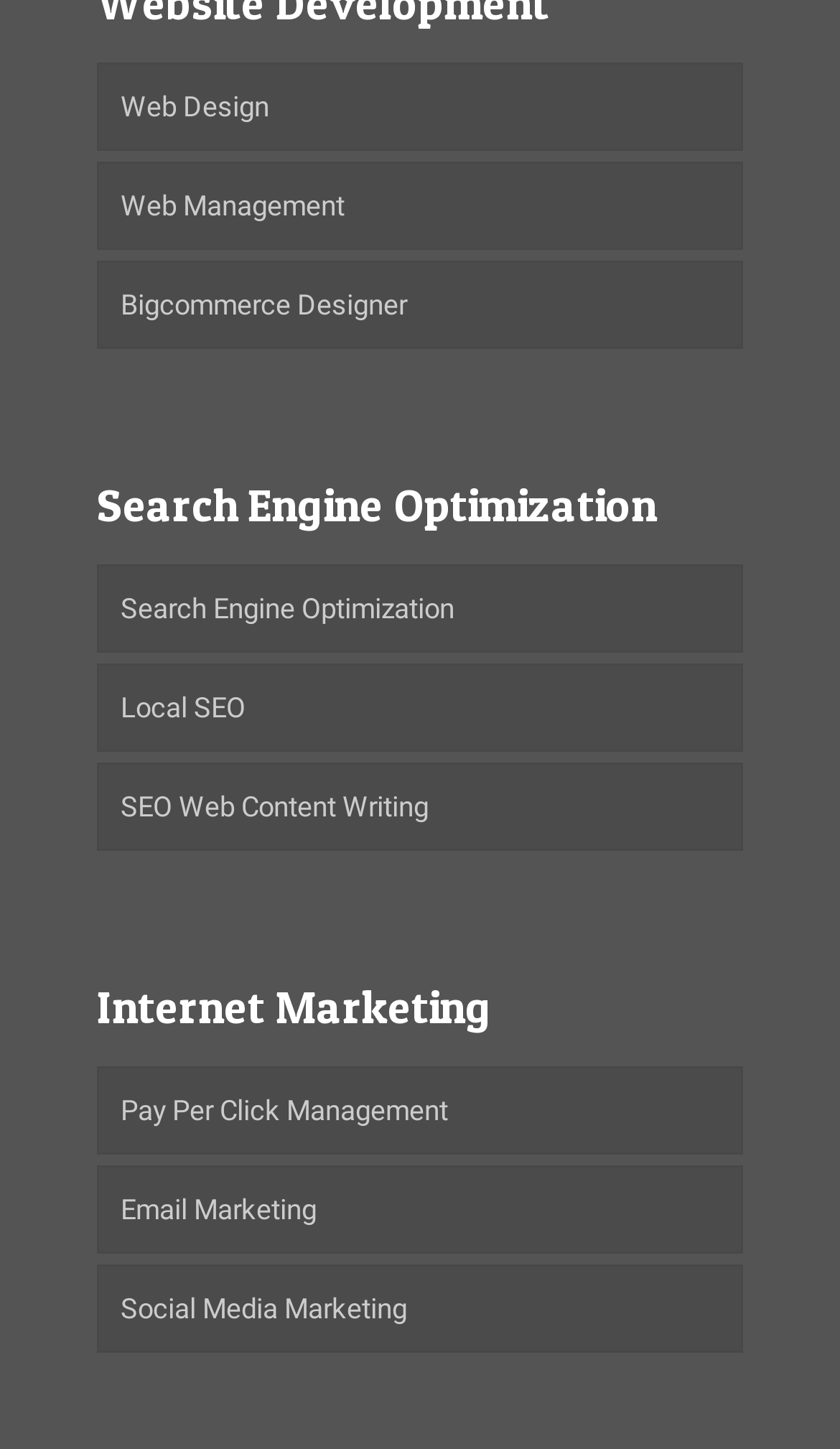Can you find the bounding box coordinates of the area I should click to execute the following instruction: "Learn about Search Engine Optimization"?

[0.115, 0.39, 0.885, 0.451]